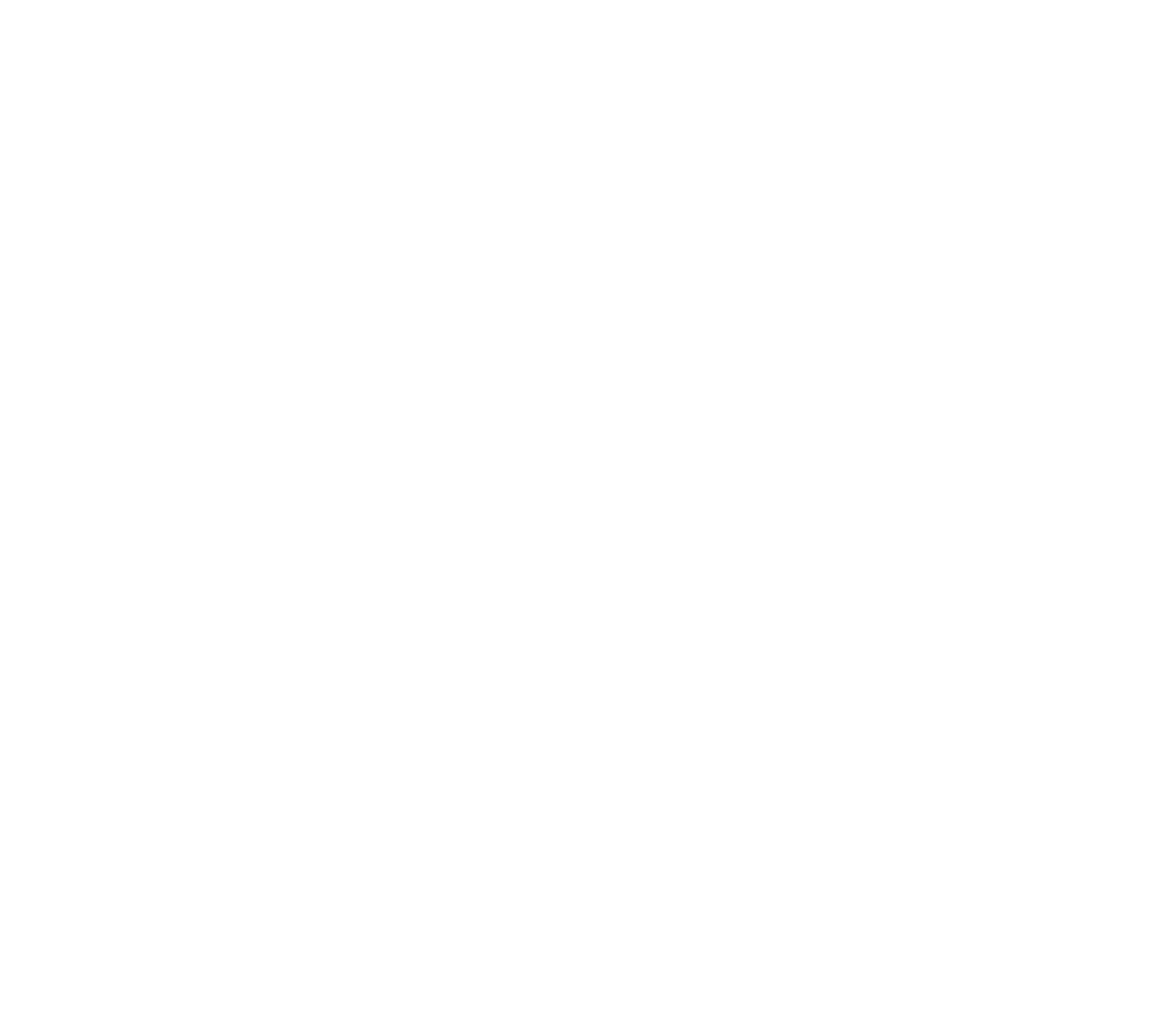Observe the image and answer the following question in detail: What is the room type described on this page?

The page describes a specific room type, which is the Deluxe Twin Room, as indicated by the heading 'Deluxe Twin Room' and the detailed description of the room's features and amenities.